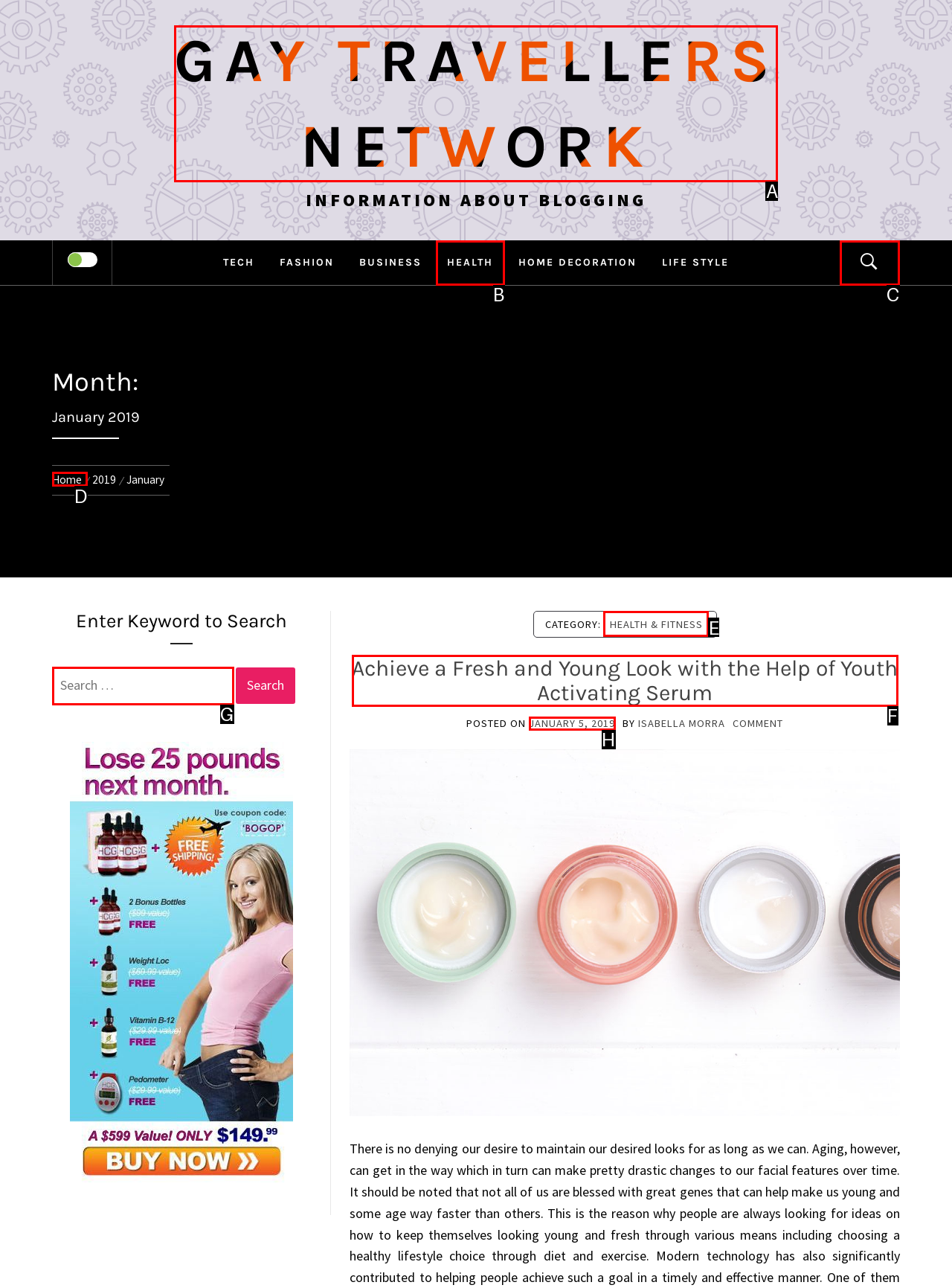From the available options, which lettered element should I click to complete this task: Click on the 'GAY TRAVELLERS NETWORK' link?

A